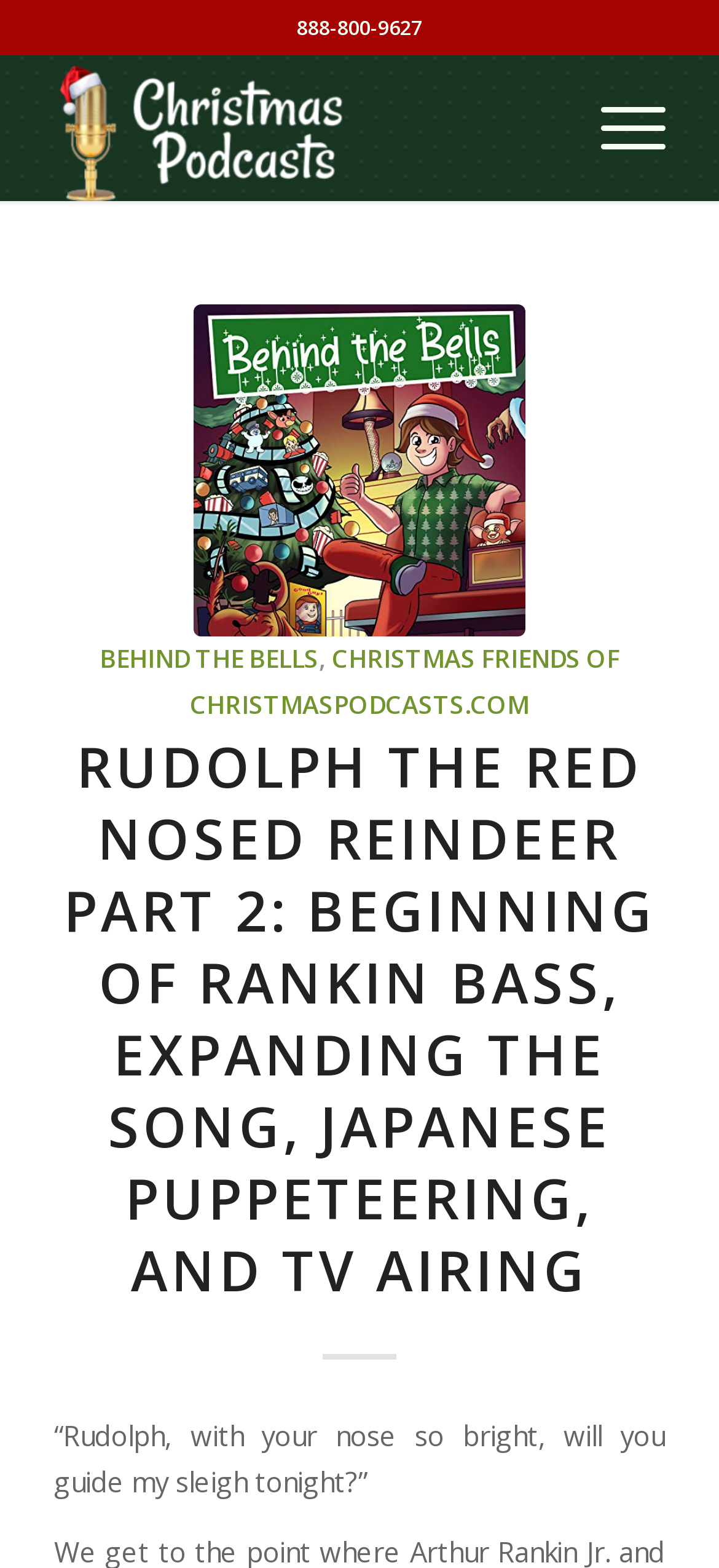Respond with a single word or short phrase to the following question: 
What is the quote mentioned on the webpage?

“Rudolph, with your nose so bright, will you guide my sleigh tonight?”